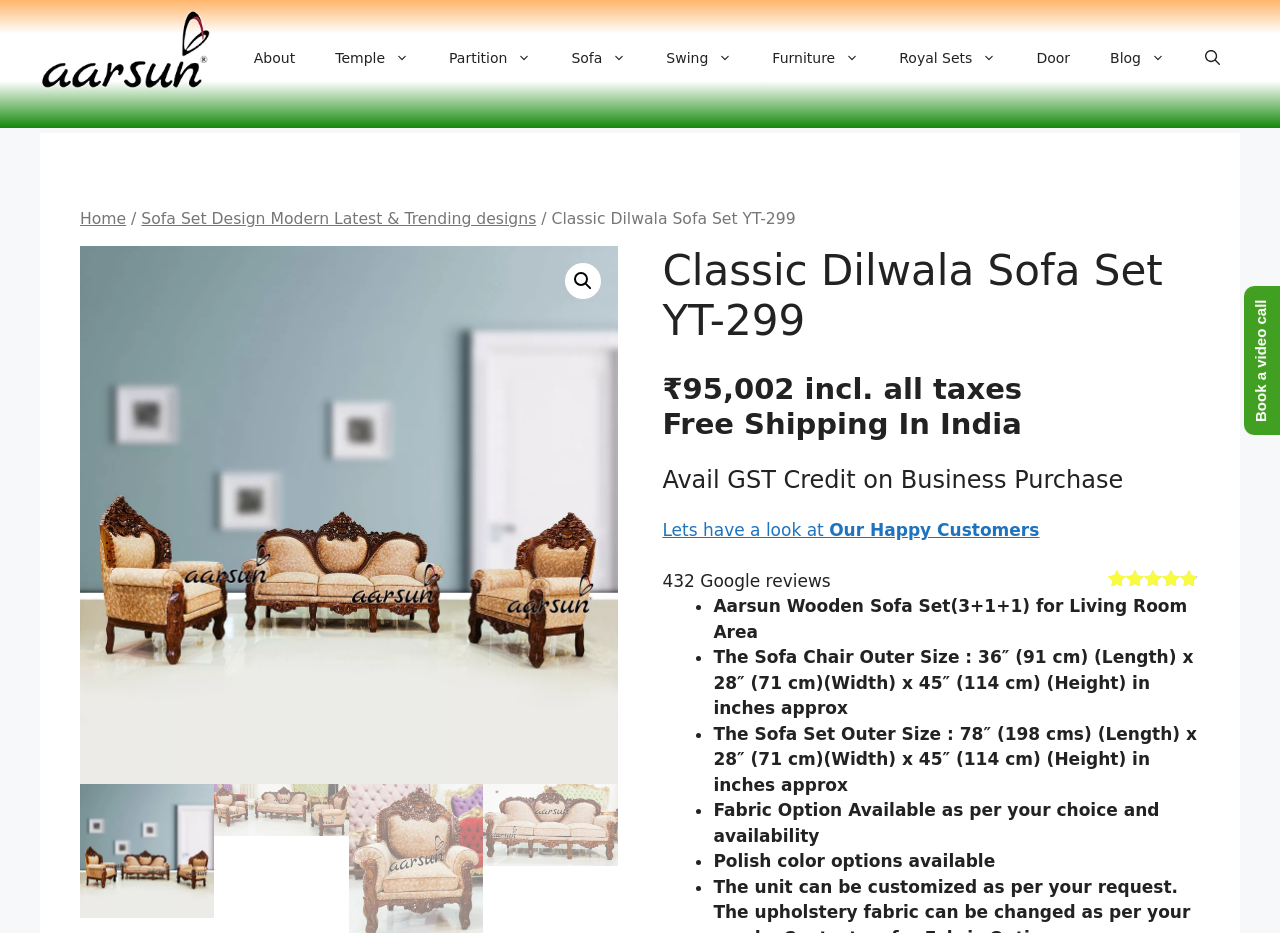Analyze the image and answer the question with as much detail as possible: 
What is the price of the sofa set?

The price of the sofa set can be found in the product description section, where it is mentioned '₹95,002 incl. all taxes Free Shipping In India'.